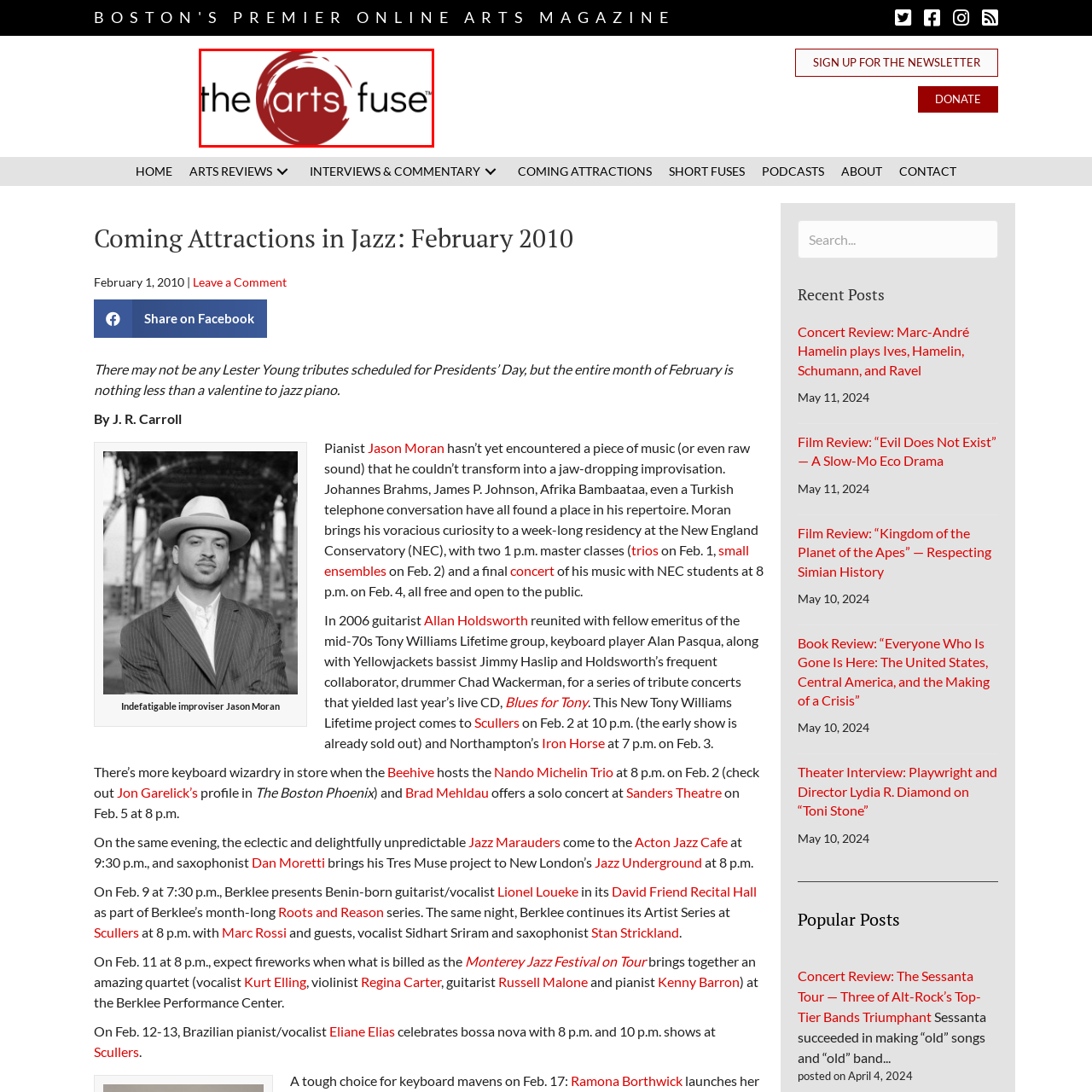Direct your attention to the section outlined in red and answer the following question with a single word or brief phrase: 
What is the primary focus of the publication?

Arts and culture